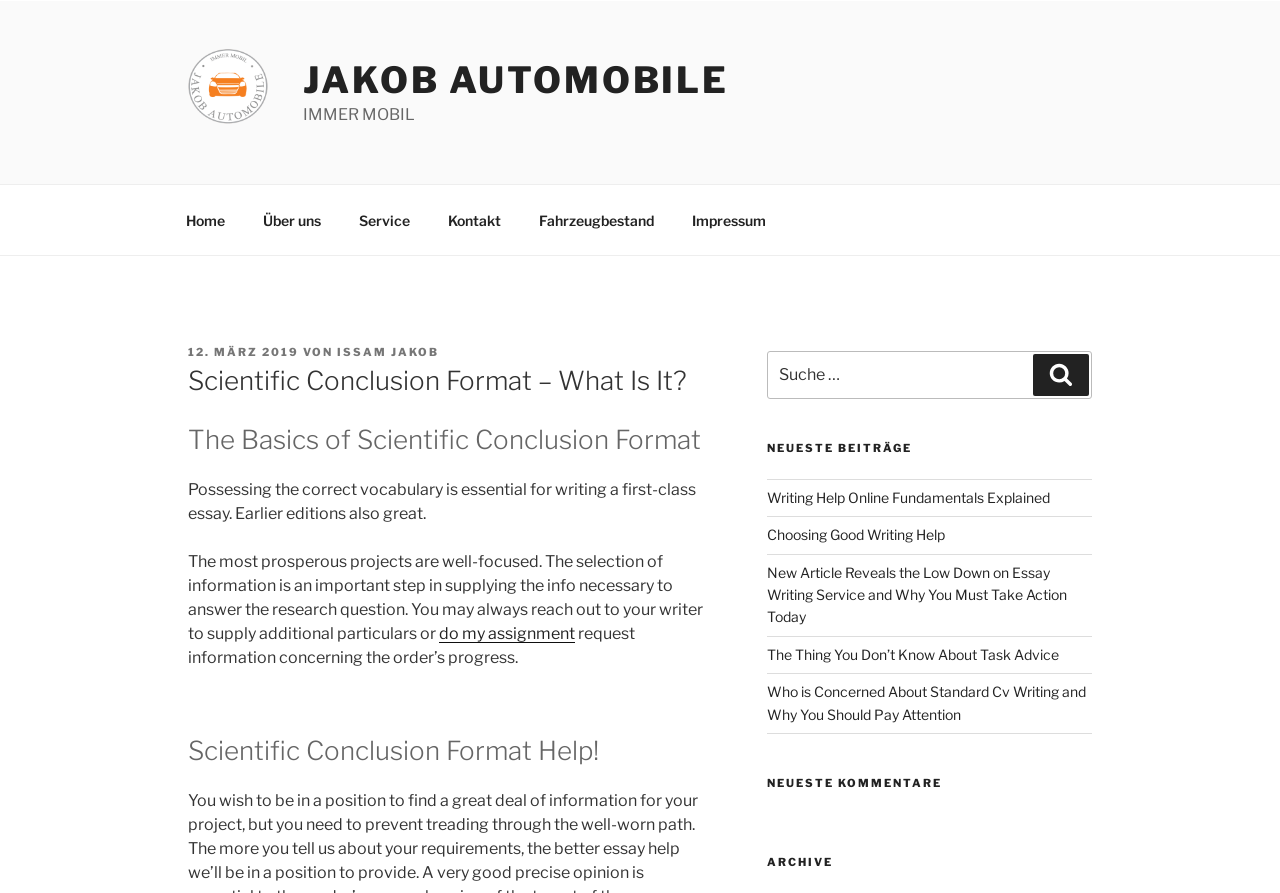Could you determine the bounding box coordinates of the clickable element to complete the instruction: "click on the 'do my assignment' link"? Provide the coordinates as four float numbers between 0 and 1, i.e., [left, top, right, bottom].

[0.343, 0.699, 0.449, 0.72]